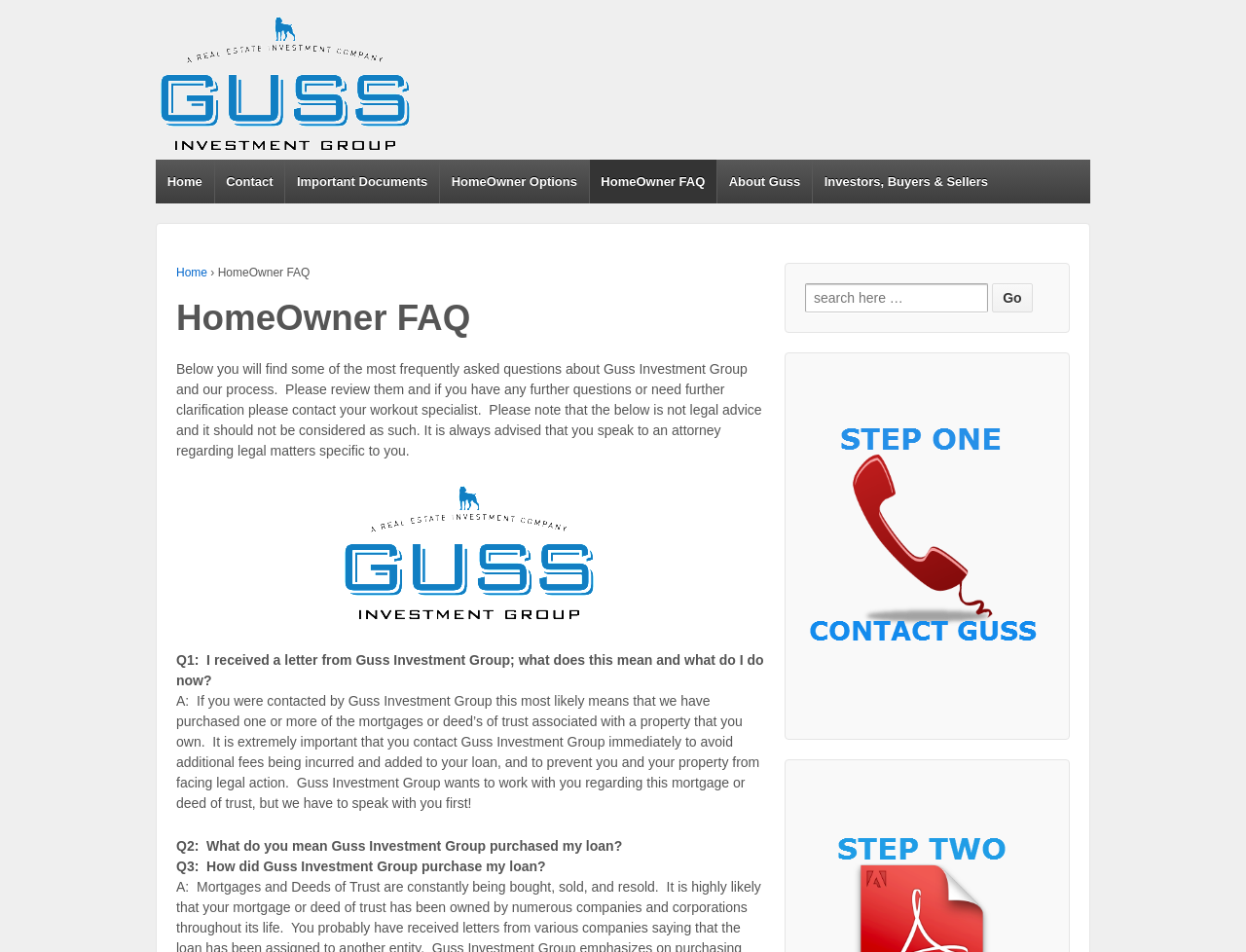Determine the bounding box coordinates of the clickable element to complete this instruction: "Search for something". Provide the coordinates in the format of four float numbers between 0 and 1, [left, top, right, bottom].

[0.646, 0.298, 0.793, 0.328]